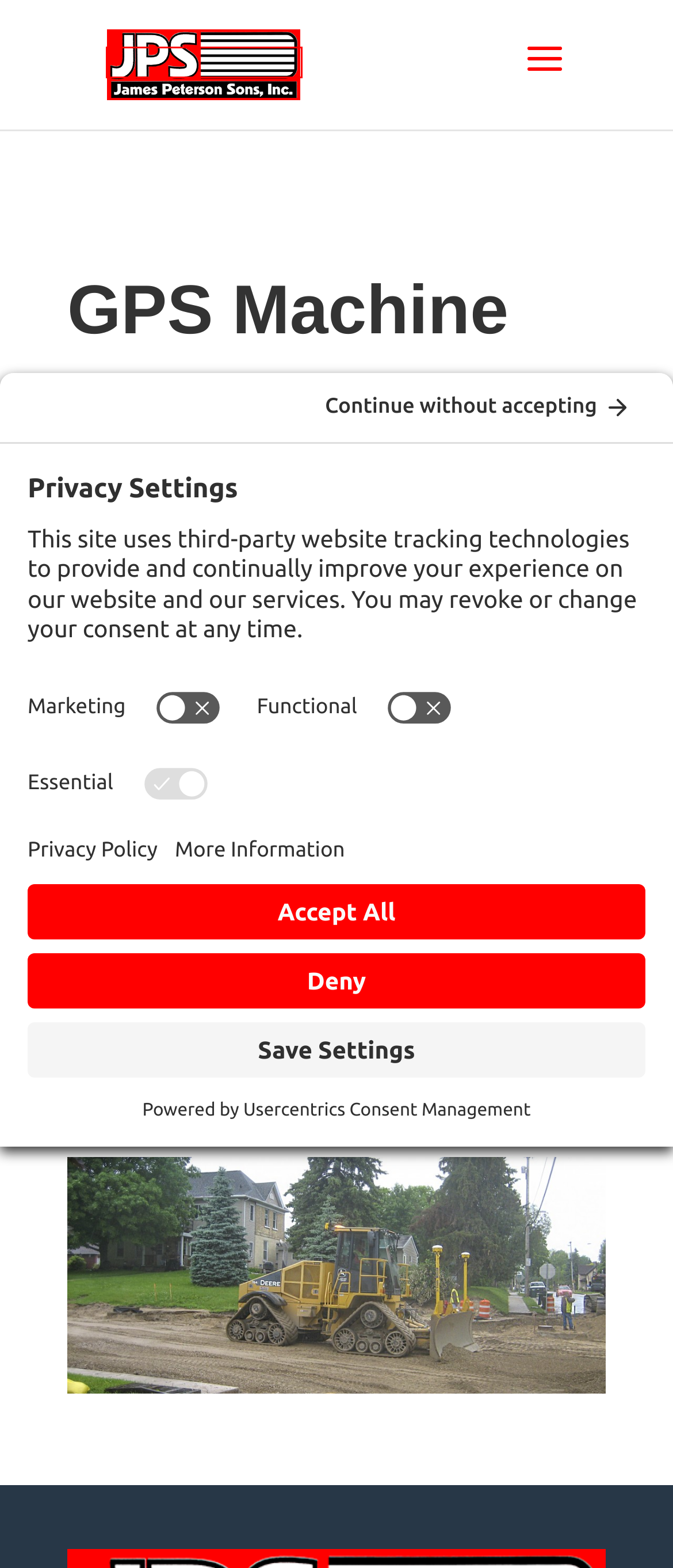Given a screenshot of a webpage with a red bounding box around a UI element, please identify the most appropriate webpage description that matches the new webpage after you click on the element. Here are the candidates:
A. DBE Achievement | JAMES PETERSON SONS
B. Cookie Policy | JAMES PETERSON SONS
C. Sanitary & Storm Sewer / Water Main Construction | JAMES PETERSON SONS
D. News | JAMES PETERSON SONS
E. Contact Us | JAMES PETERSON SONS
F. About Us | JAMES PETERSON SONS
G. BUTEYN-PETERSON CONSTRUCTION CO, INC. | BUTEYN-PETERSON CONSTRUCTION CO, INC. & JPS-UTILITY DIVISION
H. JAMES PETERSON SONS | BUTEYN-PETERSON CONSTRUCTION CO, INC. & JPS-UTILITY DIVISION

H